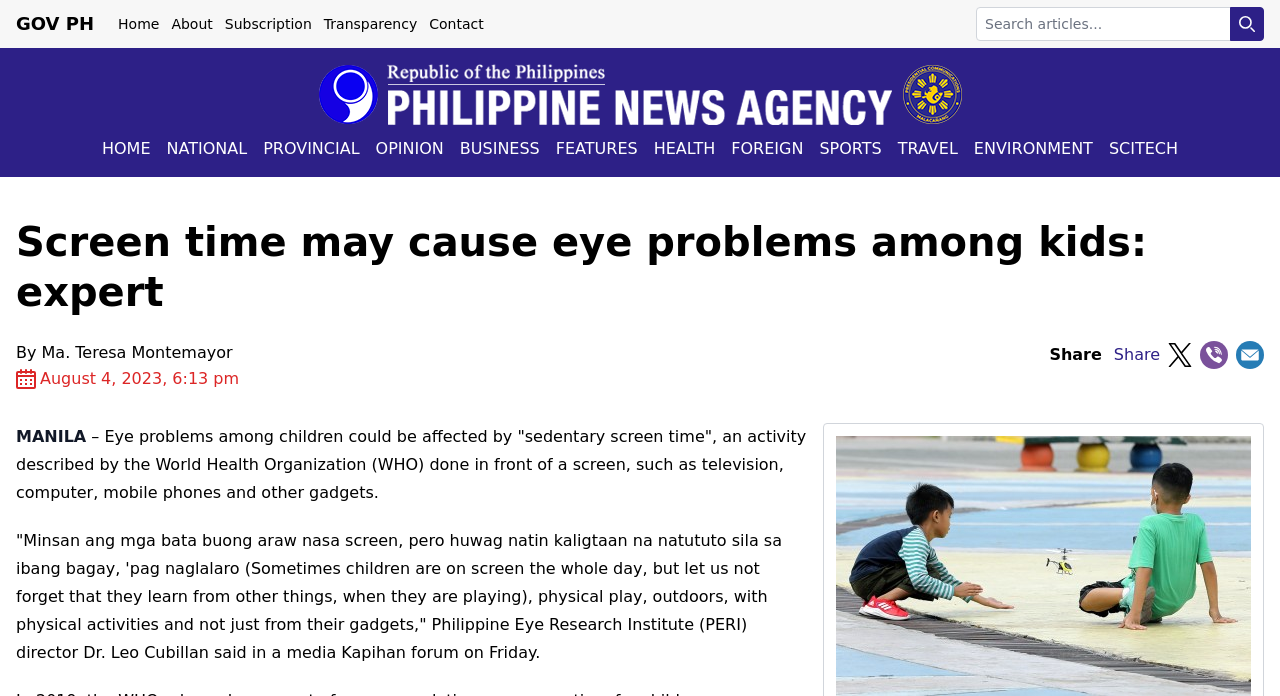Identify the bounding box coordinates of the region that should be clicked to execute the following instruction: "Share the article".

[0.82, 0.496, 0.861, 0.523]